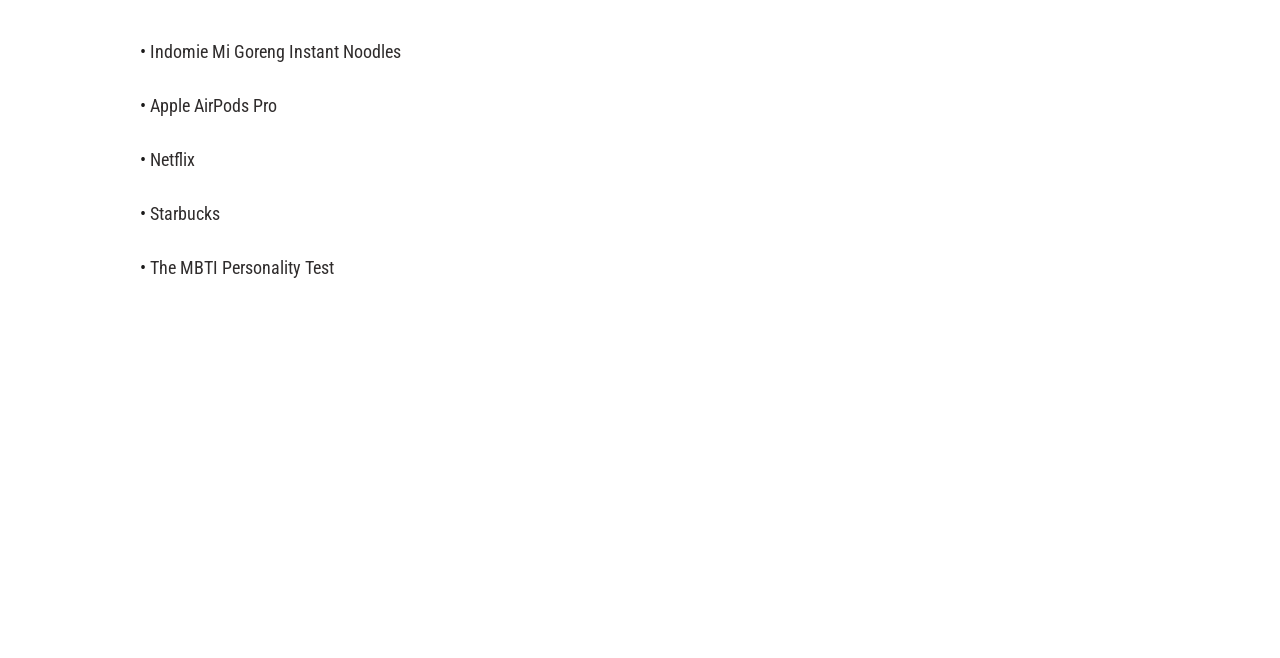Using the information in the image, give a comprehensive answer to the question: 
What is the general topic of the listed items?

By examining the listed items, I found that they are all related to products and services, including food (Indomie Mi Goreng Instant Noodles), electronics (Apple AirPods Pro), entertainment (Netflix), coffee (Starbucks), and personality testing (The MBTI Personality Test).